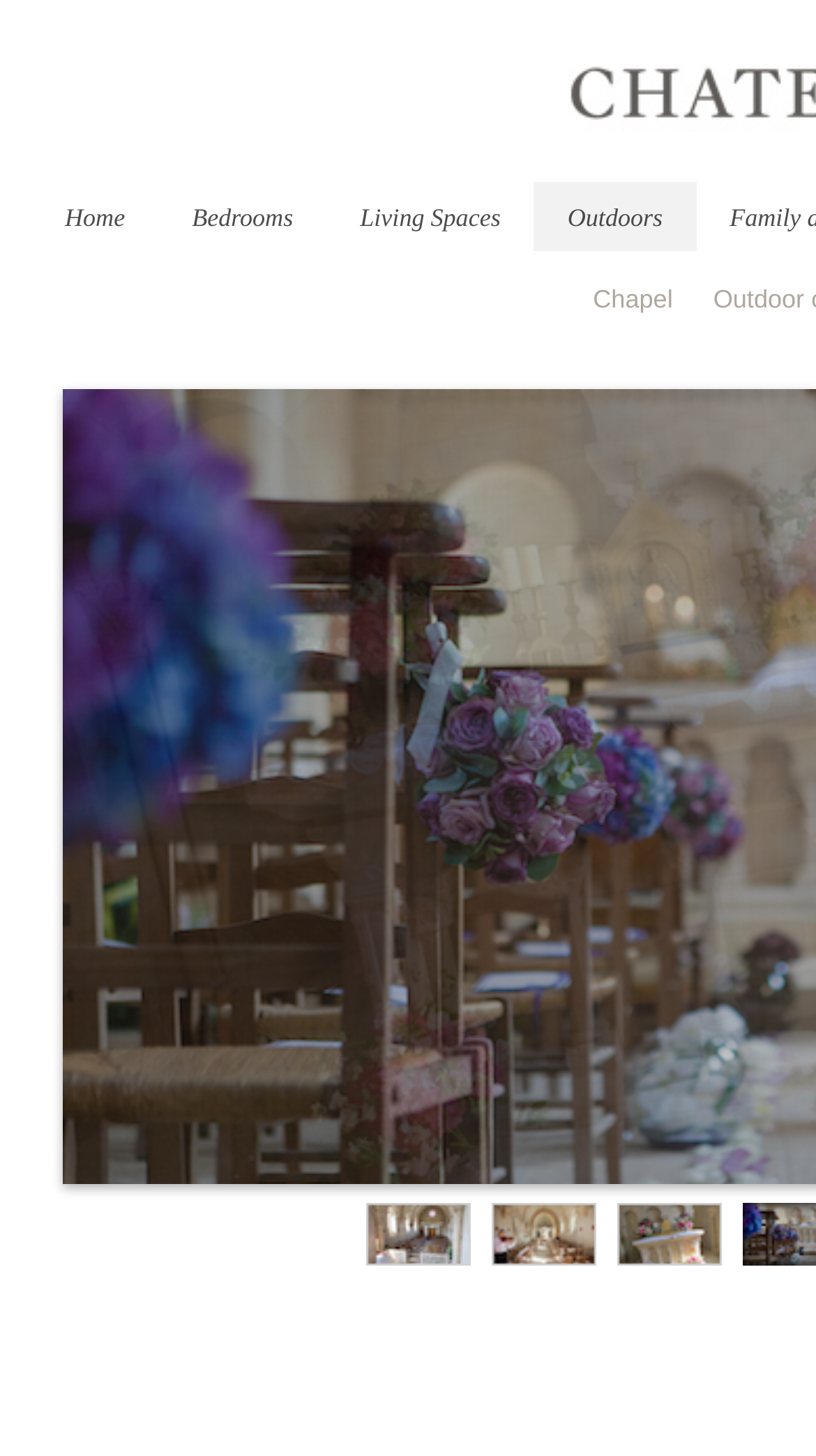Specify the bounding box coordinates of the area to click in order to execute this command: 'enter the chapel'. The coordinates should consist of four float numbers ranging from 0 to 1, and should be formatted as [left, top, right, bottom].

[0.706, 0.187, 0.845, 0.226]